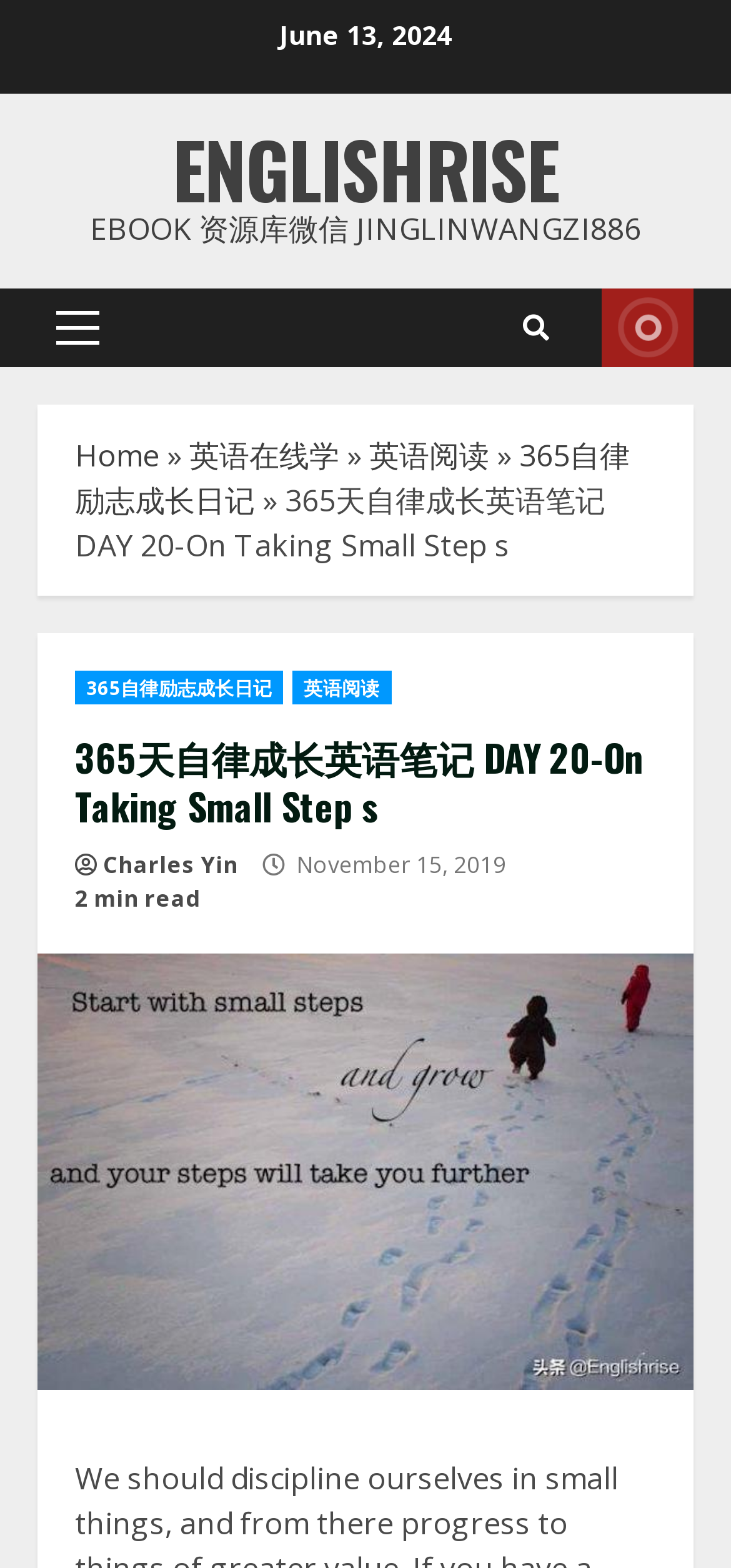Give a one-word or short phrase answer to the question: 
What is the date of the article?

November 15, 2019